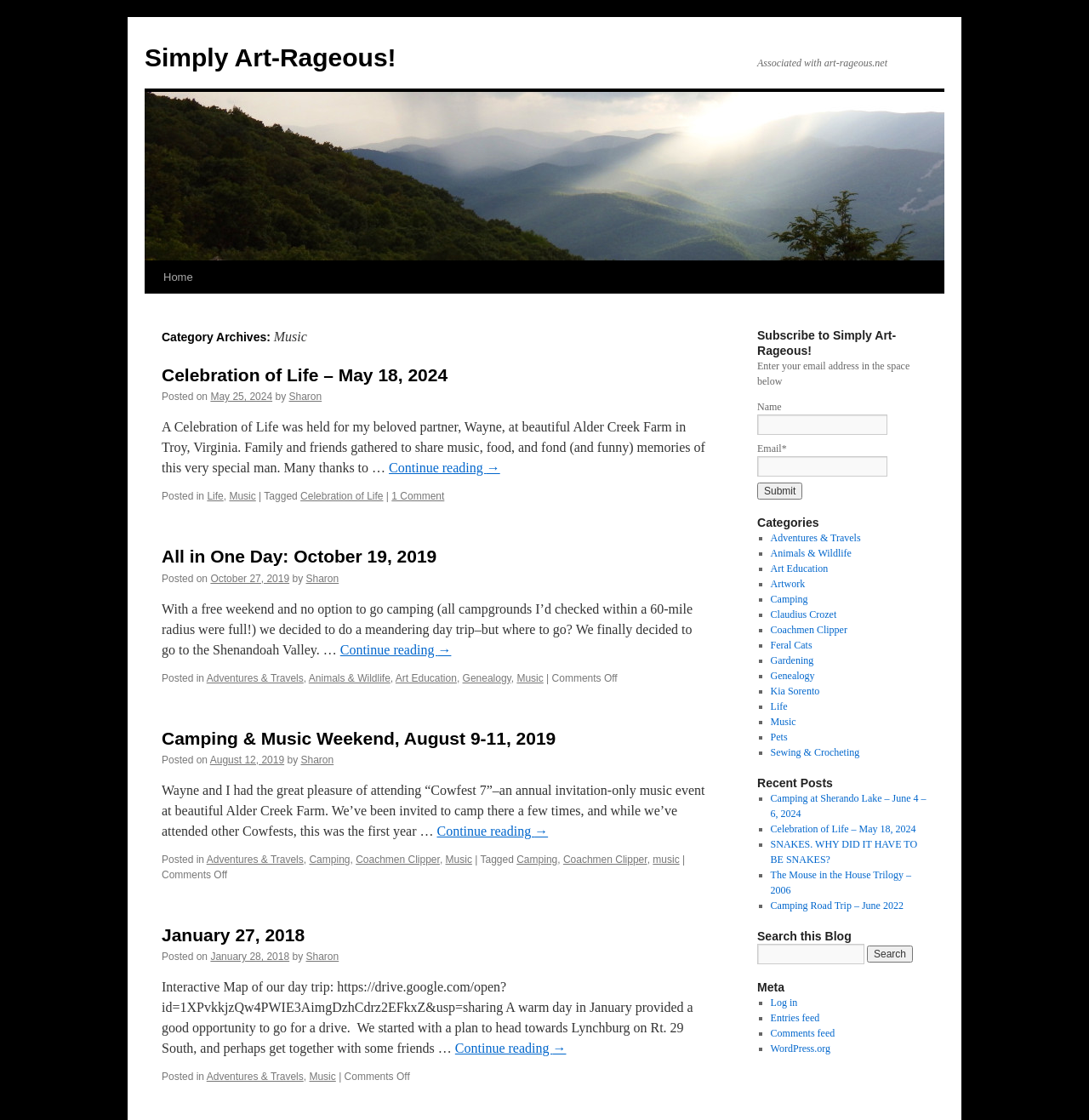Find the coordinates for the bounding box of the element with this description: "Celebration of Life".

[0.276, 0.438, 0.352, 0.449]